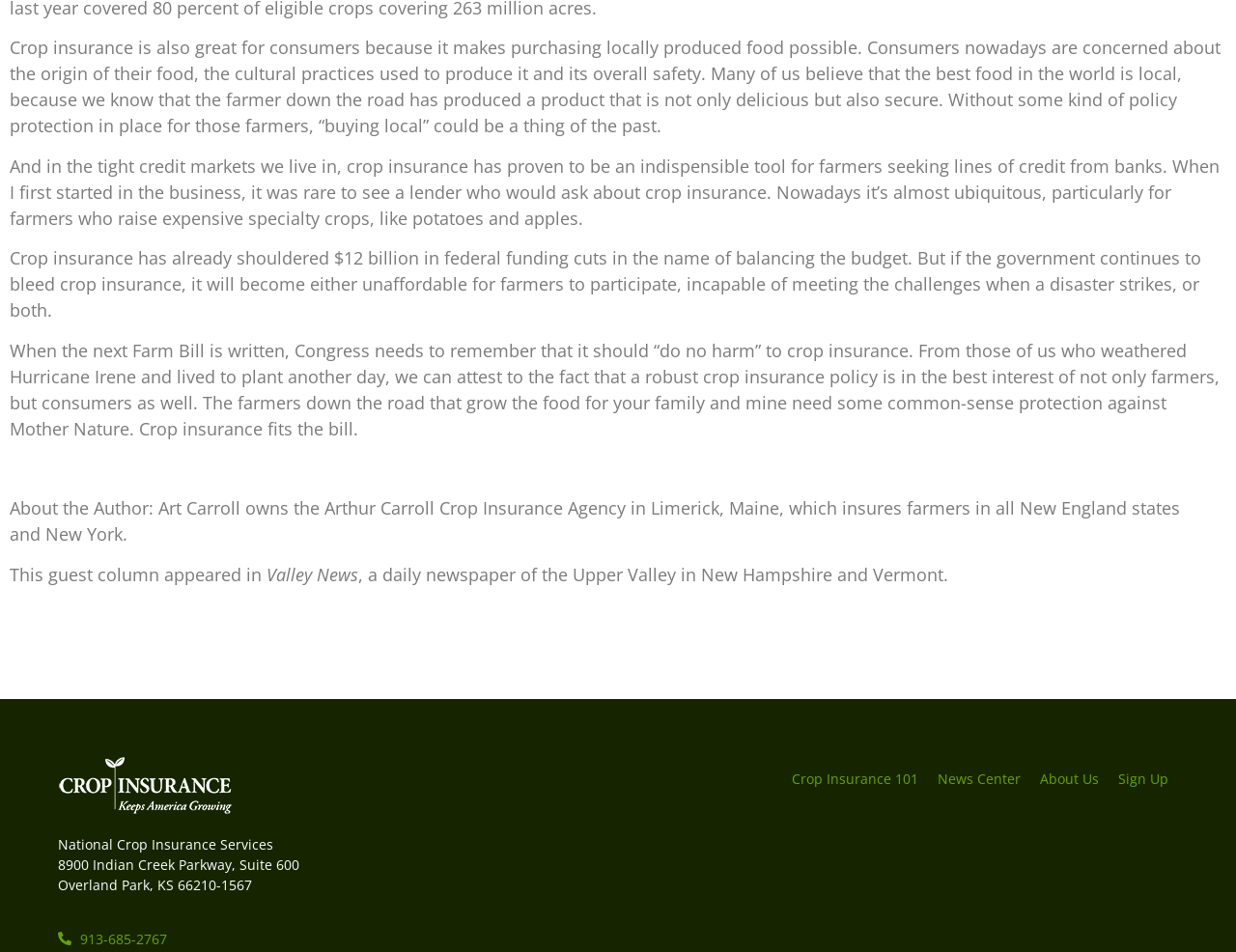Find and provide the bounding box coordinates for the UI element described here: "About Us". The coordinates should be given as four float numbers between 0 and 1: [left, top, right, bottom].

[0.834, 0.796, 0.897, 0.842]